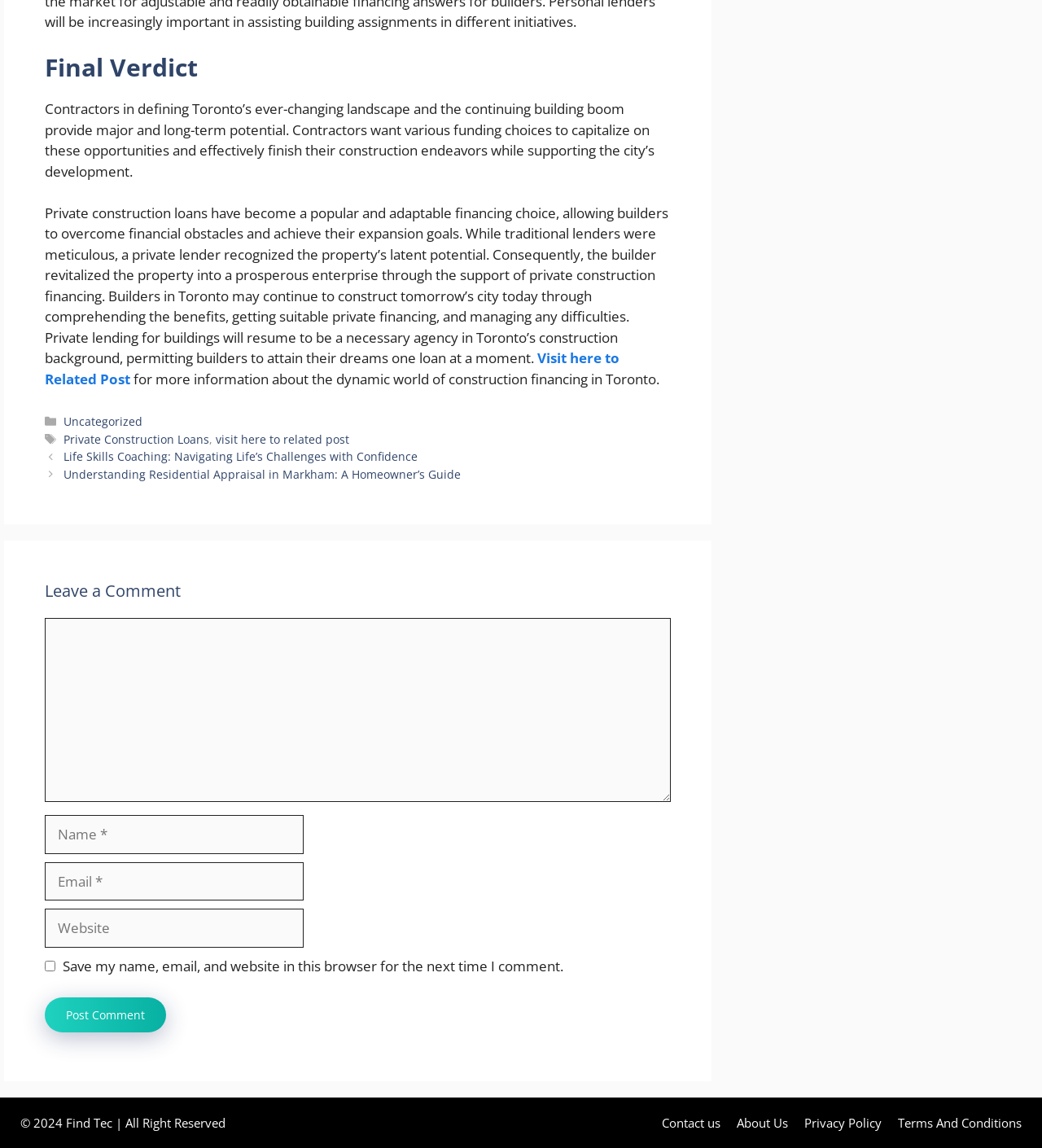Pinpoint the bounding box coordinates of the clickable area necessary to execute the following instruction: "Enter a comment". The coordinates should be given as four float numbers between 0 and 1, namely [left, top, right, bottom].

[0.043, 0.538, 0.644, 0.698]